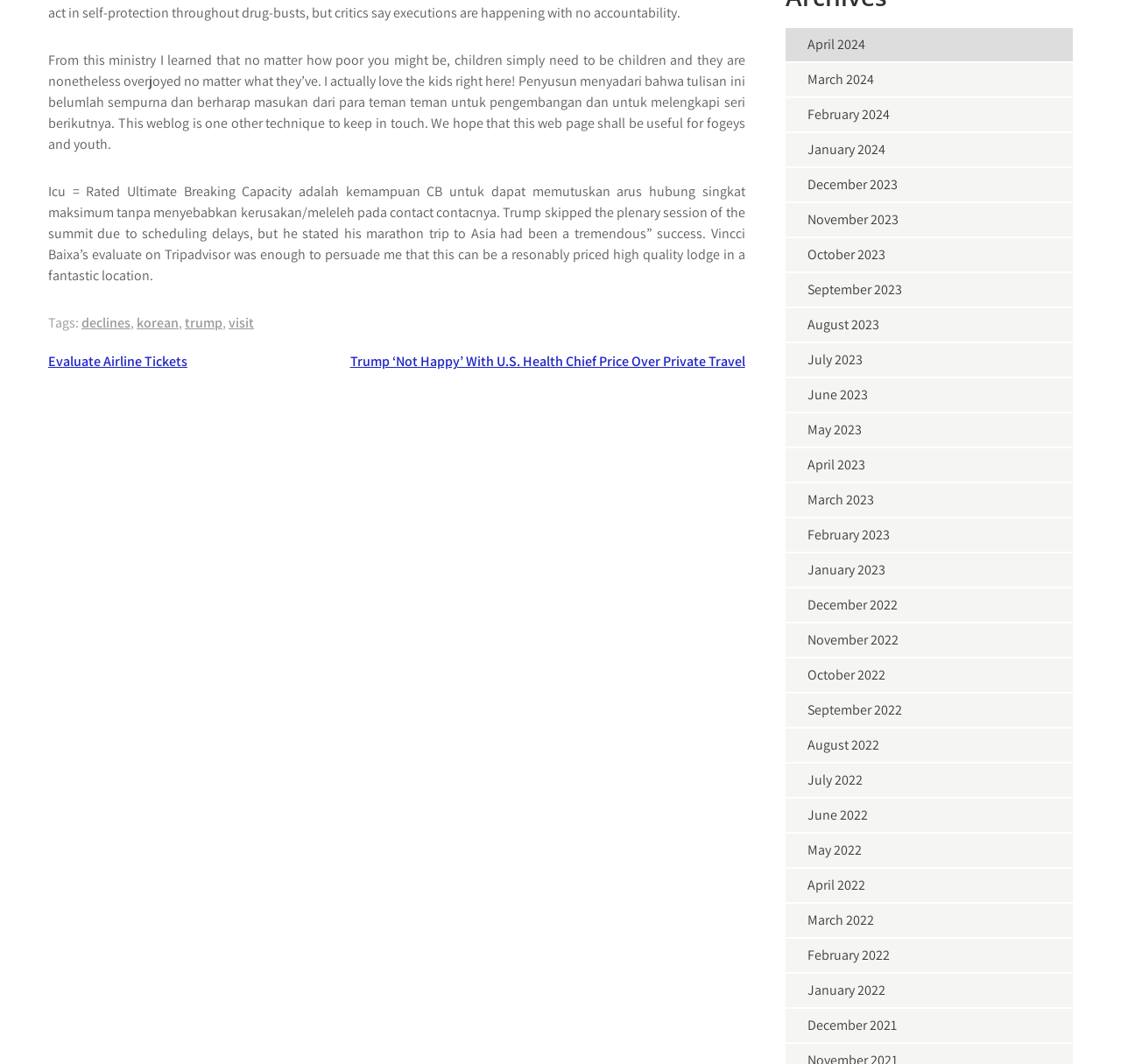Extract the bounding box for the UI element that matches this description: "Evaluate Airline Tickets".

[0.043, 0.331, 0.167, 0.348]